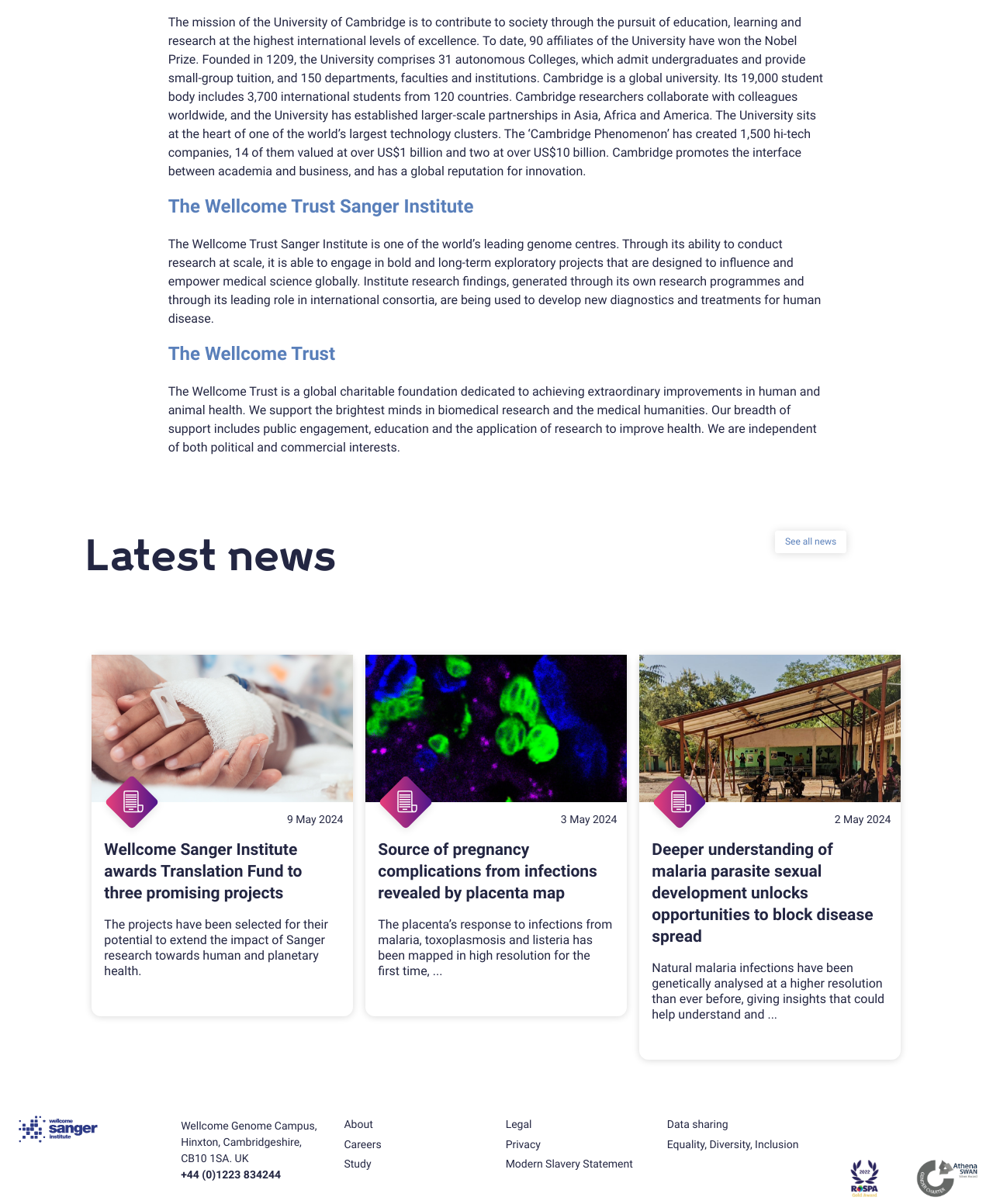Extract the bounding box coordinates for the UI element described by the text: "The Wellcome Trust Sanger Institute". The coordinates should be in the form of [left, top, right, bottom] with values between 0 and 1.

[0.169, 0.162, 0.478, 0.18]